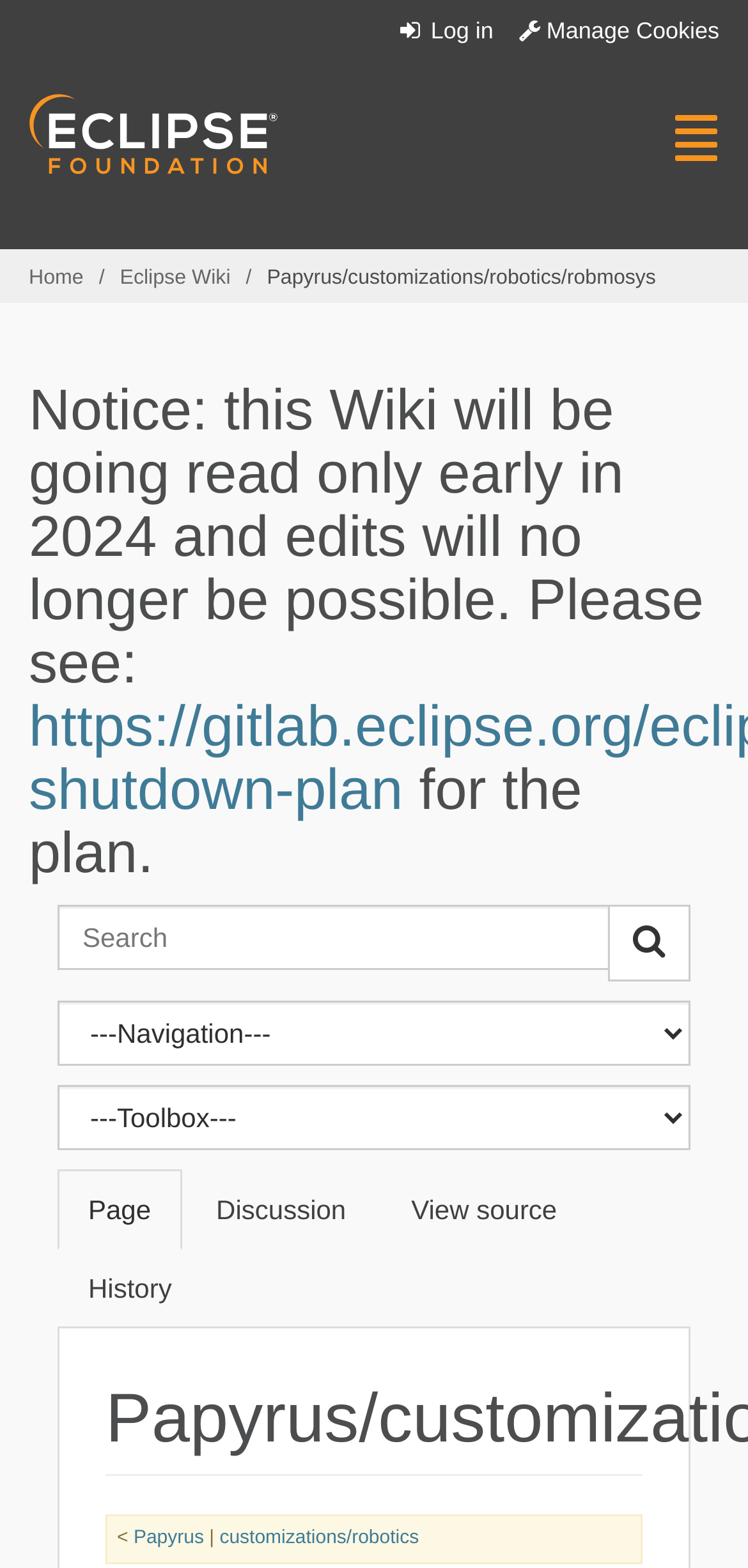Articulate a complete and detailed caption of the webpage elements.

The webpage is about the Papyrus/customizations/robotics/robmosys page on Eclipsepedia. At the top right corner, there are two links: "Log in" and "Manage Cookies". Next to them is a button to toggle navigation. On the top left, there is an Eclipse.org logo, which is an image. 

Below the logo, there is a breadcrumbs section with links to "Home" and "Eclipse Wiki". The current page title "Papyrus/customizations/robotics/robmosys" is displayed next to the breadcrumbs. 

There is a notice section that takes up a significant portion of the page, warning that the Wiki will be going read-only in 2024 and providing a link to the shutdown plan. 

Below the notice, there are links to "navigation" and "search" functions. A search box is provided, accompanied by a button with a magnifying glass icon. There are two dropdown menus and a tab list with links to "Page", "Discussion", "View source", and "History" sections. 

The main content of the page is headed by a title "Papyrus/customizations/robotics/robmosys". At the bottom of the page, there are links to navigate to parent pages, with "Papyrus" and "customizations/robotics" being the parent pages.